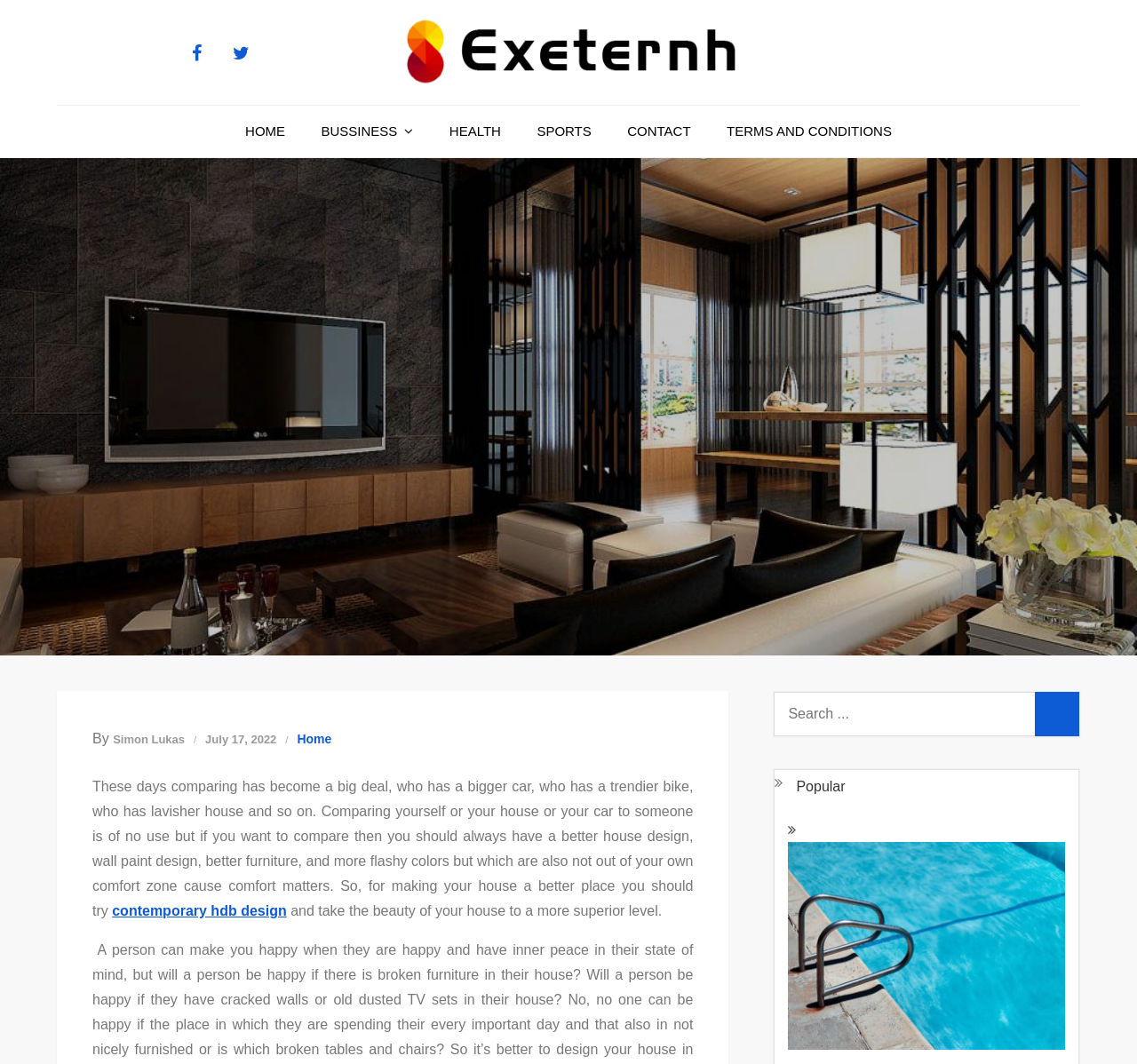Provide a short, one-word or phrase answer to the question below:
What is the topic of the article?

House design